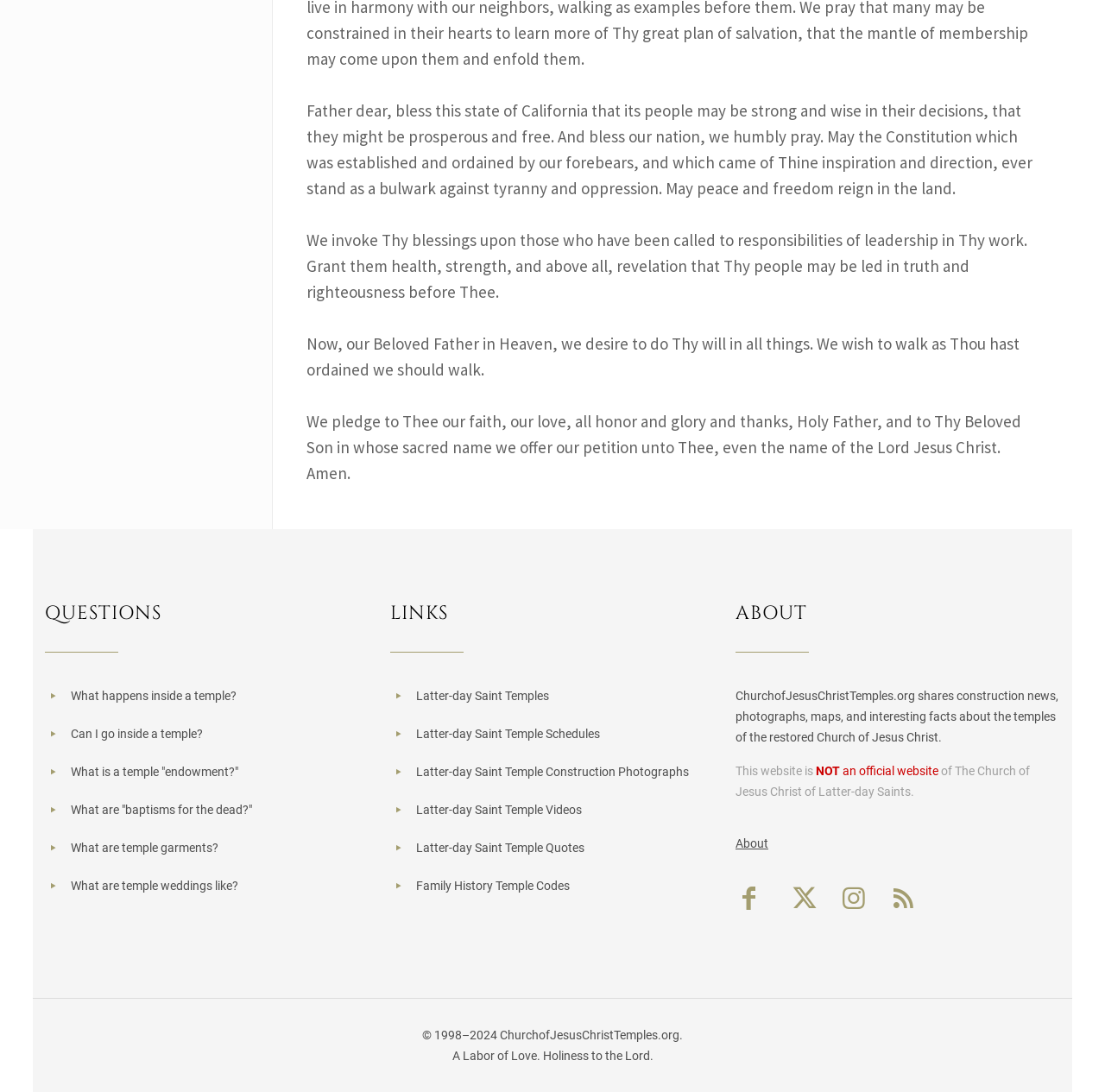Please specify the bounding box coordinates of the area that should be clicked to accomplish the following instruction: "Click on 'What happens inside a temple?'". The coordinates should consist of four float numbers between 0 and 1, i.e., [left, top, right, bottom].

[0.064, 0.631, 0.214, 0.643]